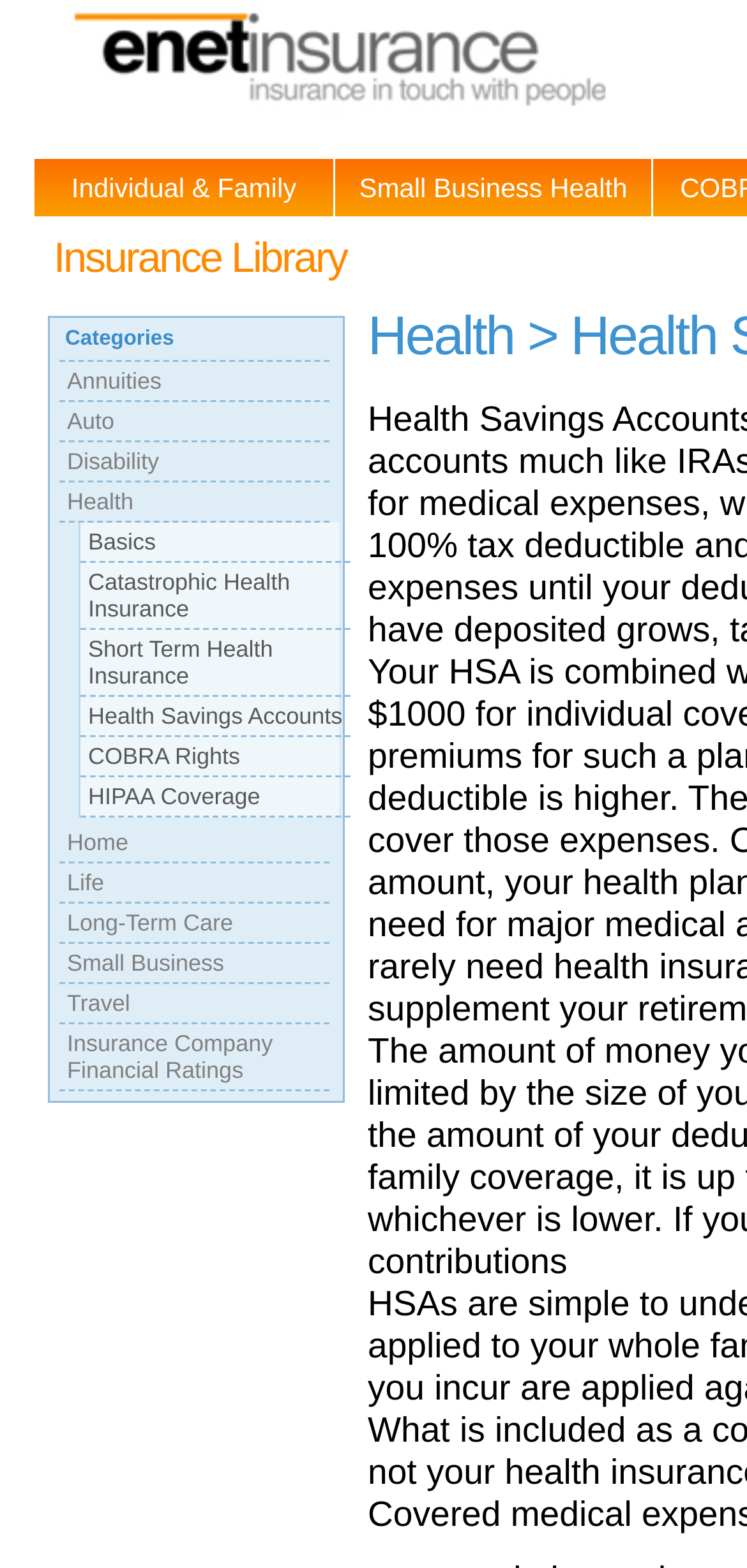Could you highlight the region that needs to be clicked to execute the instruction: "Click on Small Business Health"?

[0.449, 0.101, 0.872, 0.138]